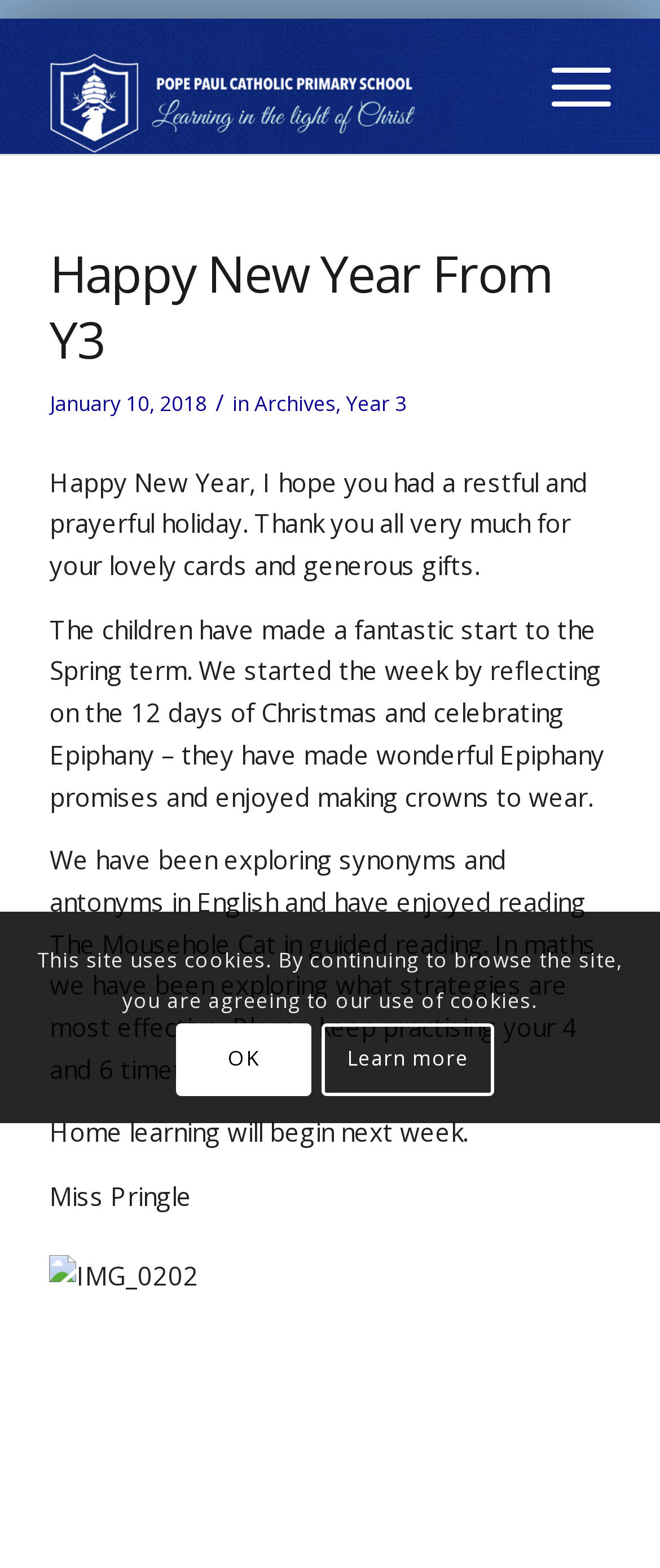Given the description of the UI element: "Archives", predict the bounding box coordinates in the form of [left, top, right, bottom], with each value being a float between 0 and 1.

[0.385, 0.248, 0.508, 0.266]